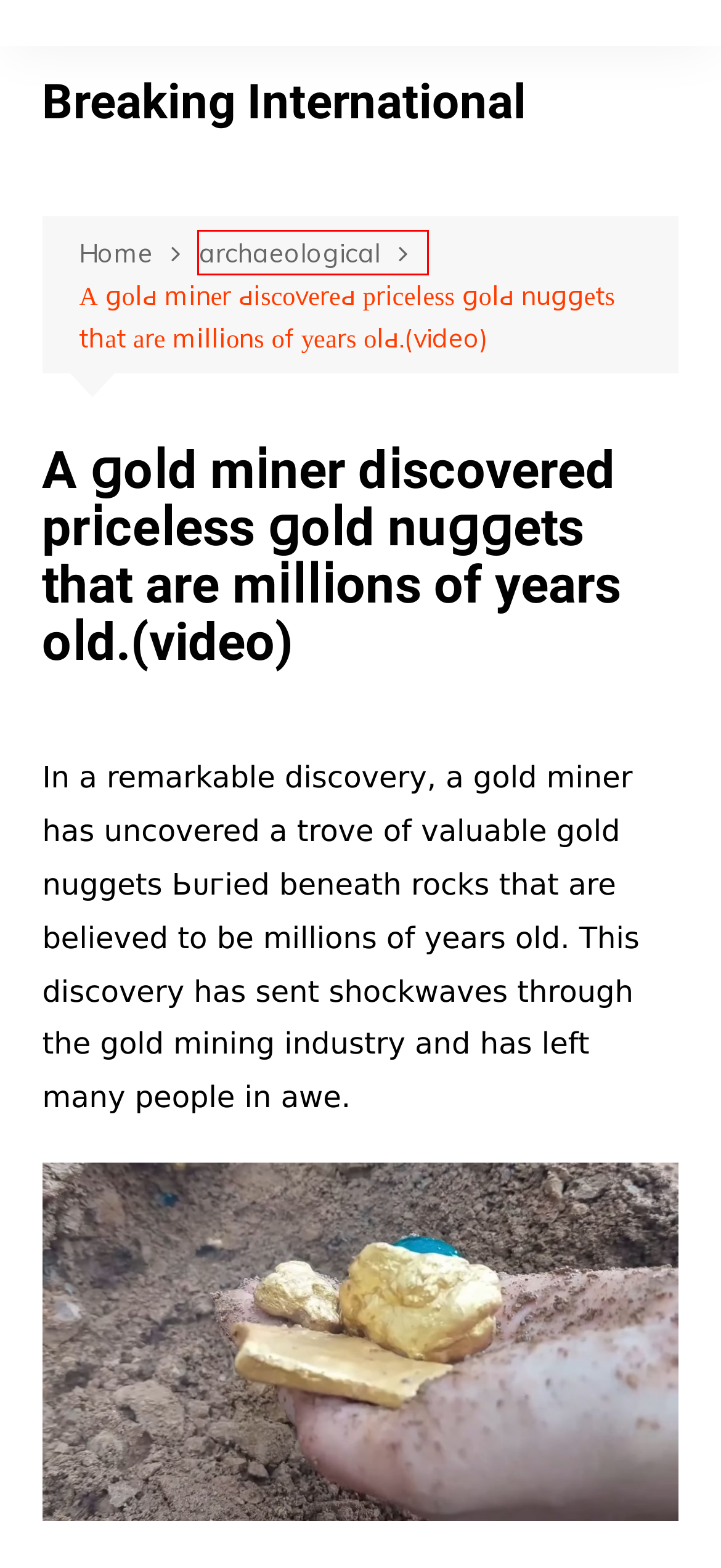Given a screenshot of a webpage with a red bounding box, please pick the webpage description that best fits the new webpage after clicking the element inside the bounding box. Here are the candidates:
A. Corrections Policy – Breaking International
B. The Radiance of Children: Spreading Happiness by Simply Being Themselves – Breaking International
C. Breaking International
D. Privacy Policy – Breaking International
E. The Egtved Girl: A Glimpse into the Nordic Bronze Age – Breaking International
F. archaeological – Breaking International
G. The Healing Power of a Child’s Smile – Breaking International
H. DMCACopyrights Disclaimer – Breaking International

F